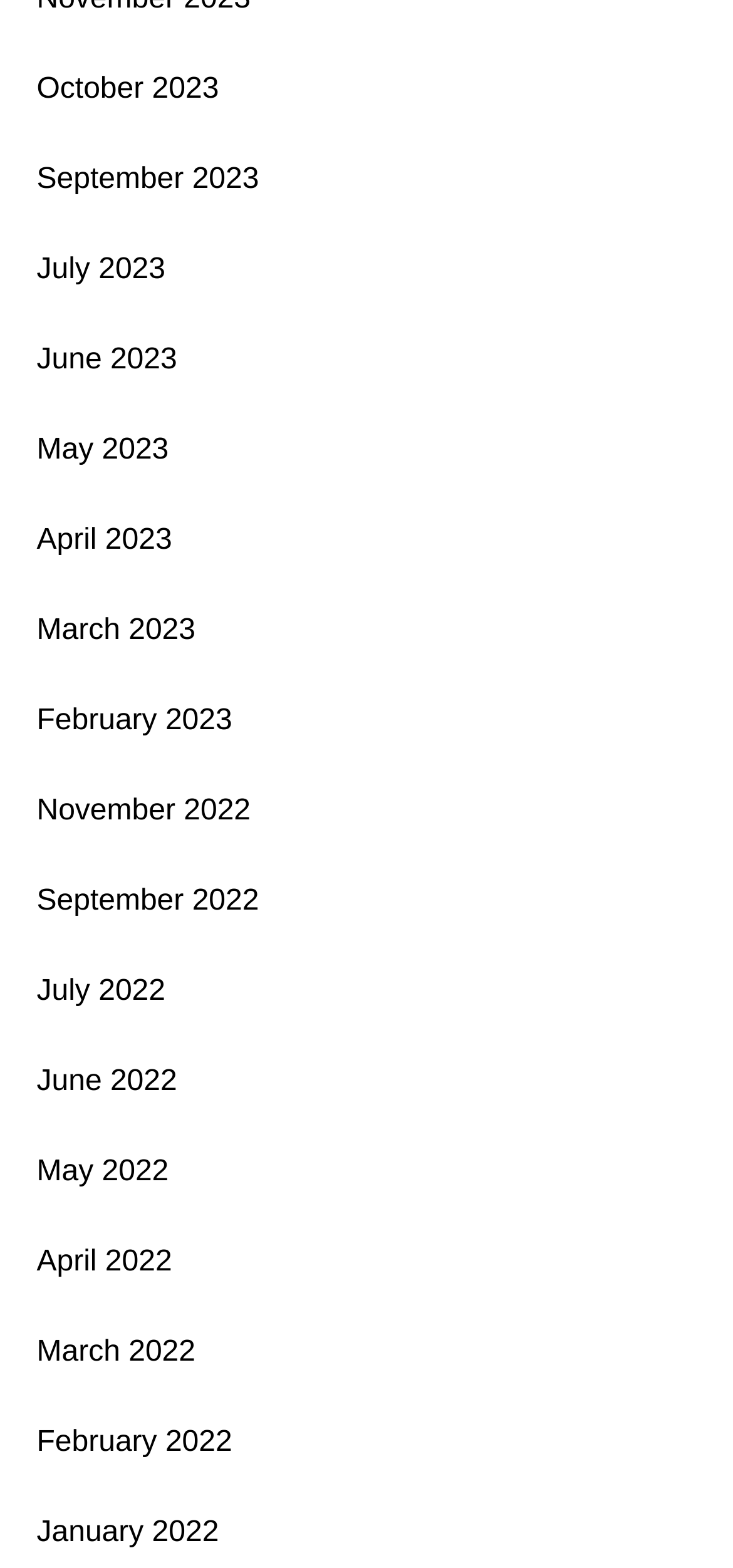Answer the question using only one word or a concise phrase: How many months are from 2023?

6